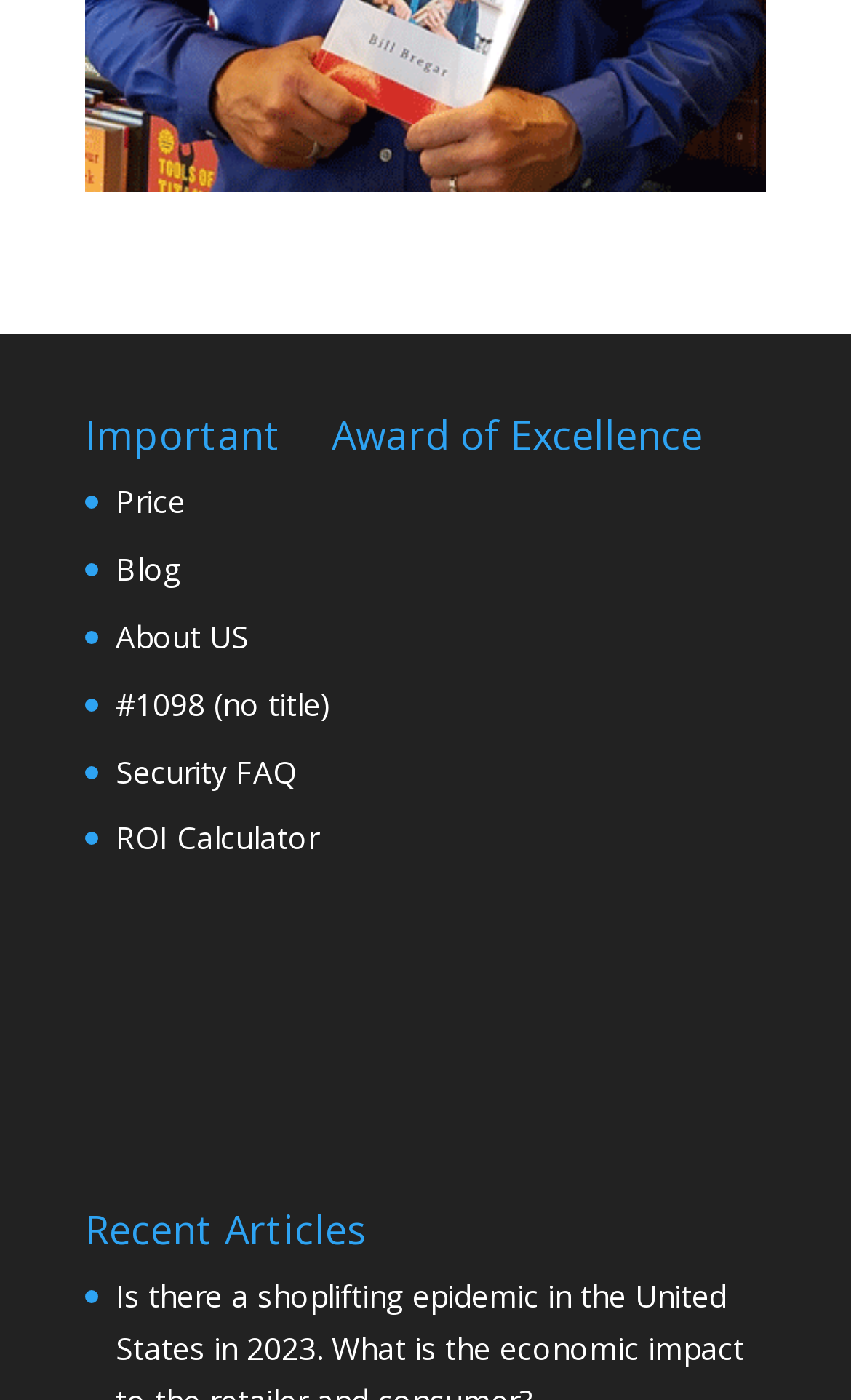How many links are there in the top section?
Using the visual information from the image, give a one-word or short-phrase answer.

5